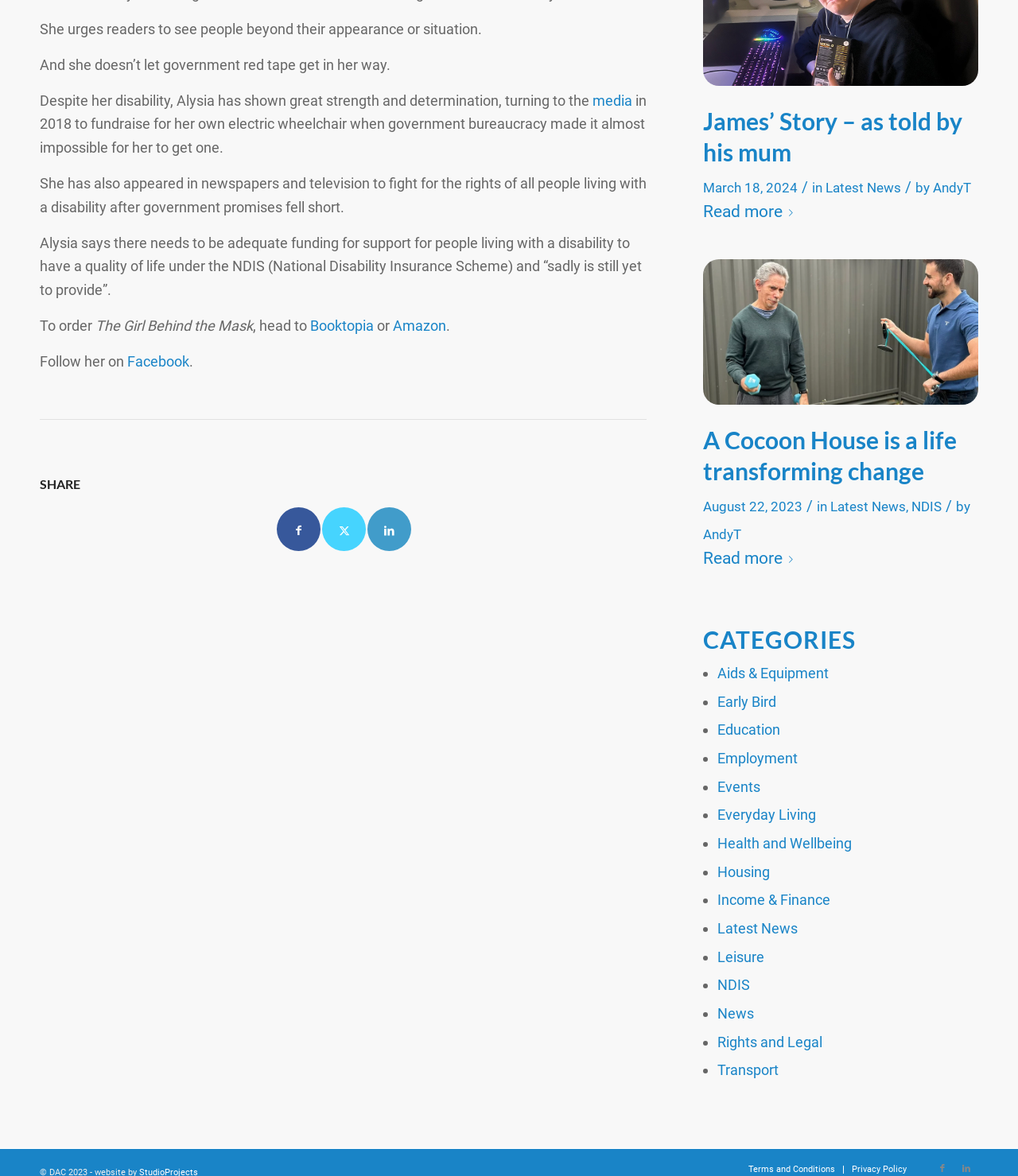What is the purpose of the 'SHARE' button?
Based on the screenshot, provide your answer in one word or phrase.

To share on social media